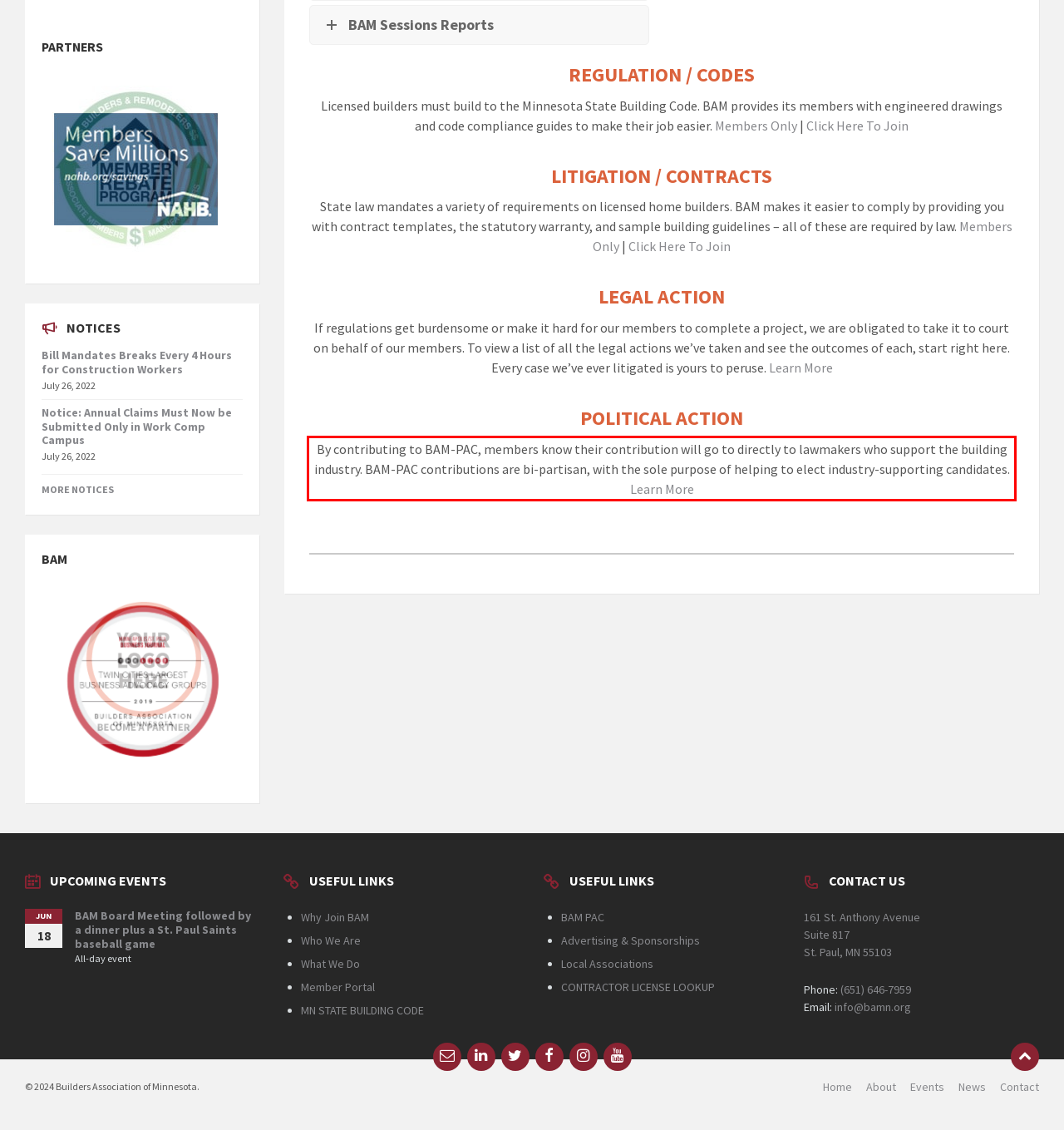You are presented with a screenshot containing a red rectangle. Extract the text found inside this red bounding box.

By contributing to BAM-PAC, members know their contribution will go to directly to lawmakers who support the building industry. BAM-PAC contributions are bi-partisan, with the sole purpose of helping to elect industry-supporting candidates. Learn More